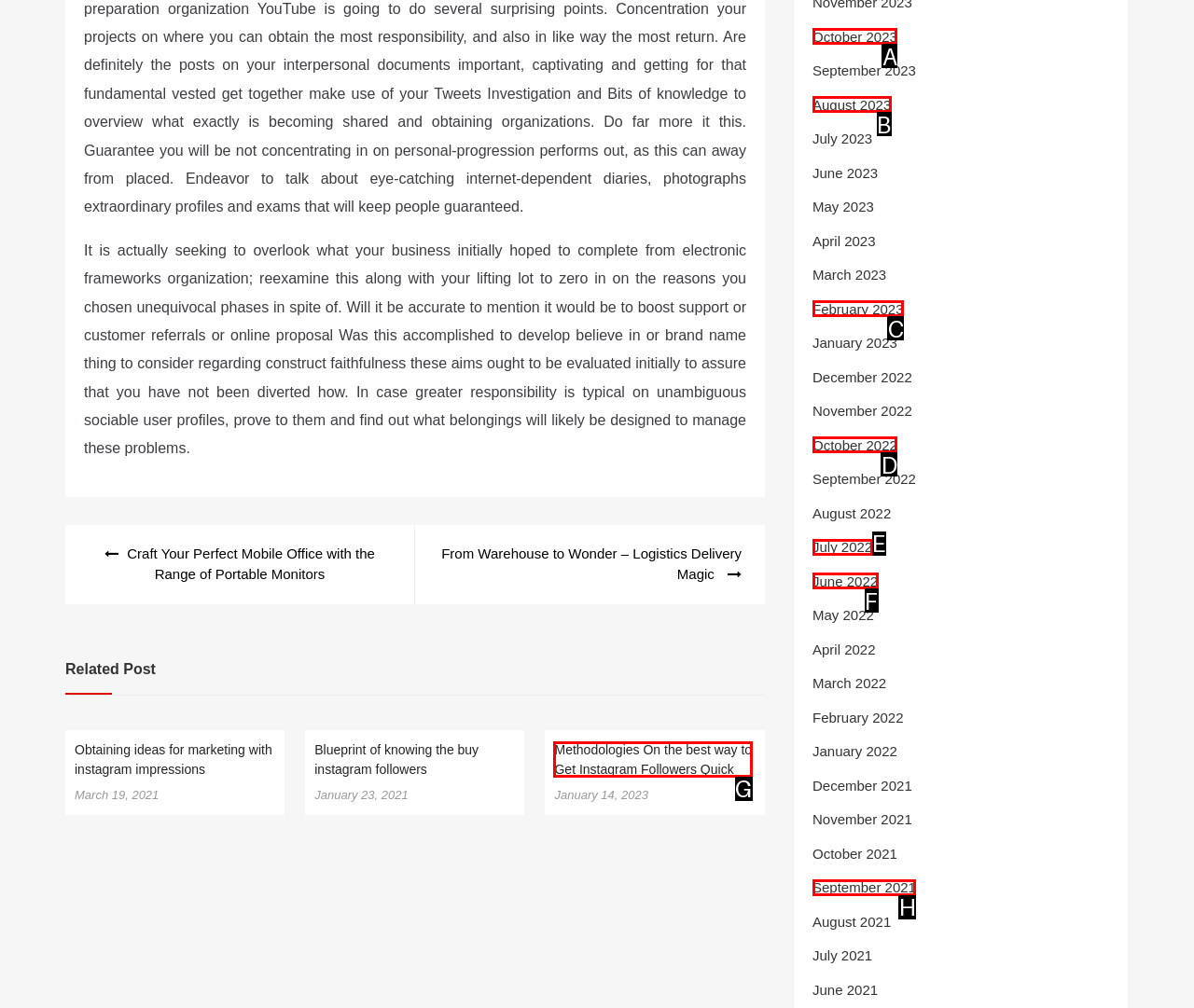Point out the option that needs to be clicked to fulfill the following instruction: Explore 'Methodologies On the best way to Get Instagram Followers Quick' article
Answer with the letter of the appropriate choice from the listed options.

G